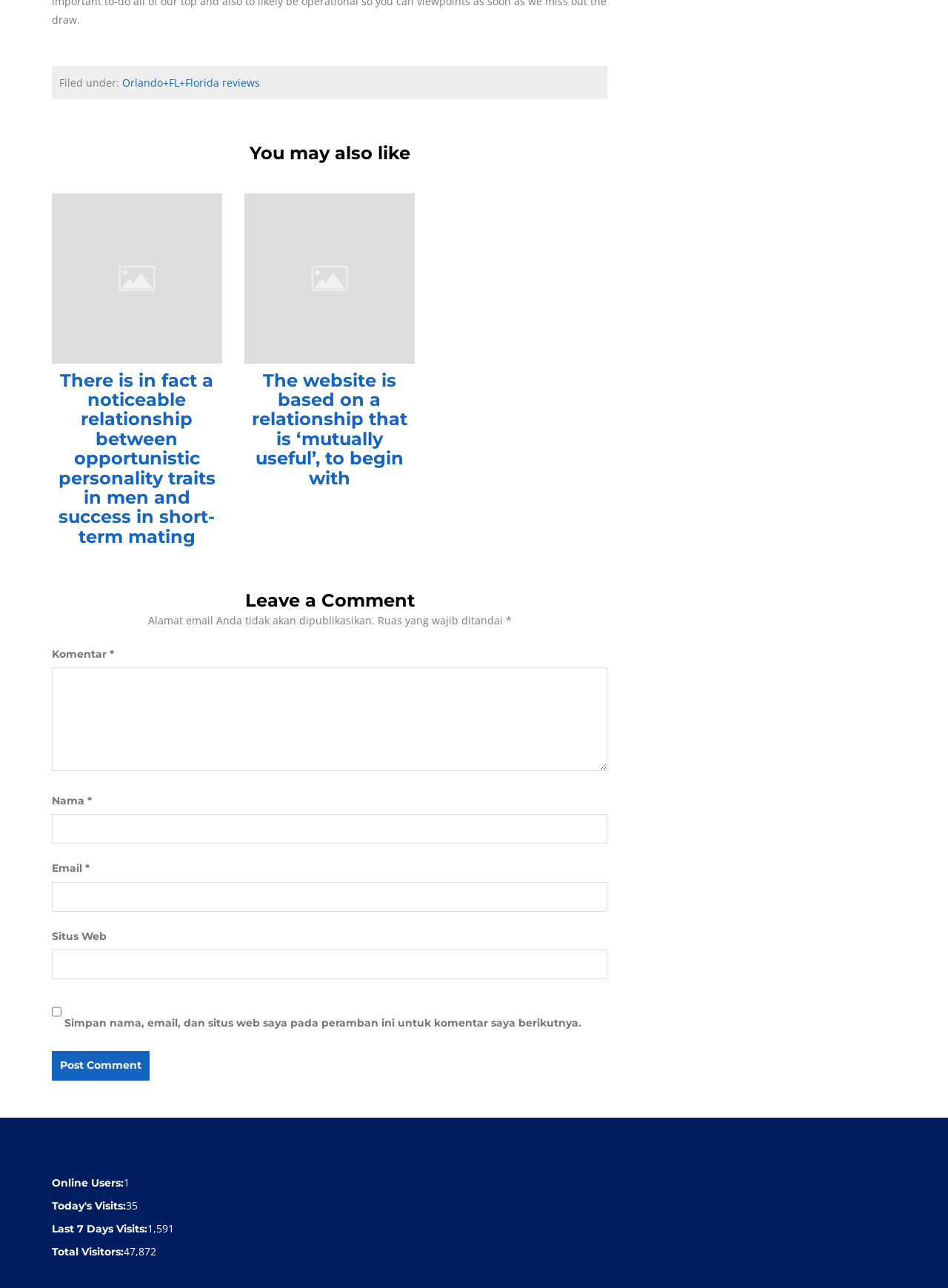Show the bounding box coordinates of the element that should be clicked to complete the task: "Click on the 'Post Comment' button".

[0.055, 0.816, 0.158, 0.839]